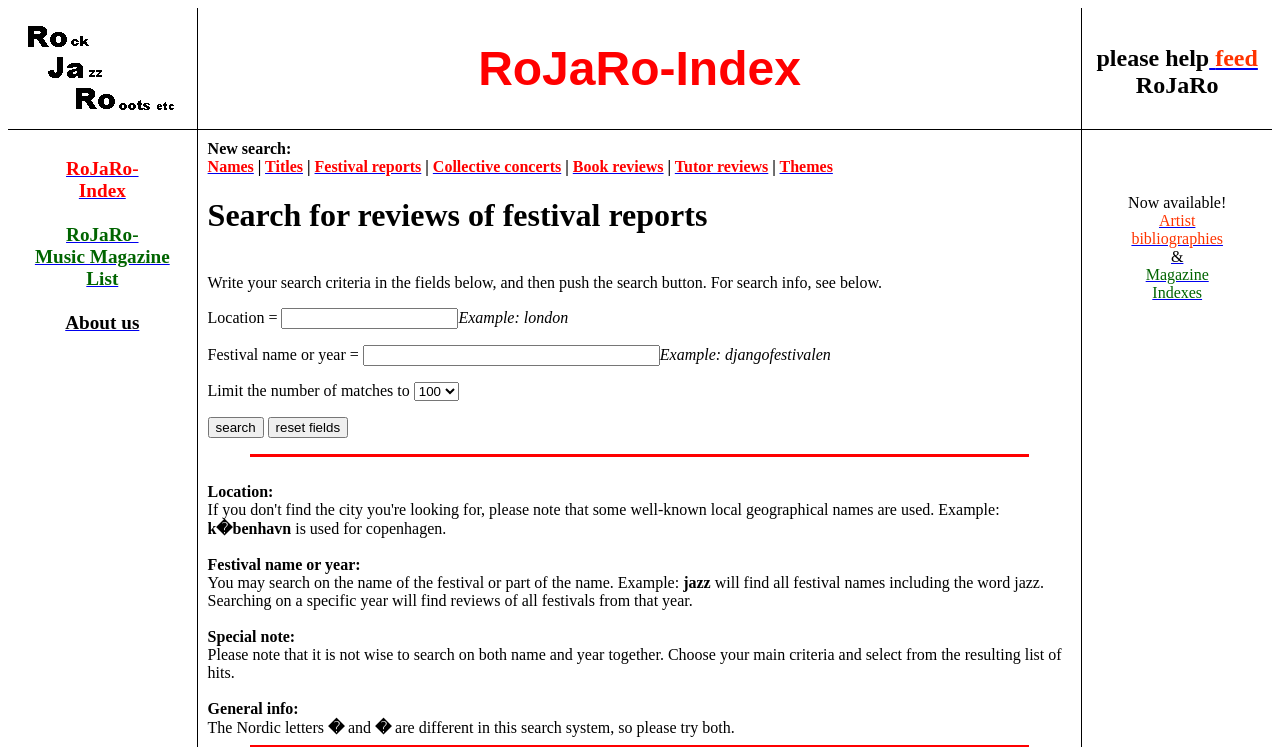Identify the bounding box coordinates of the section that should be clicked to achieve the task described: "click on feed RoJaRo".

[0.945, 0.06, 0.983, 0.095]